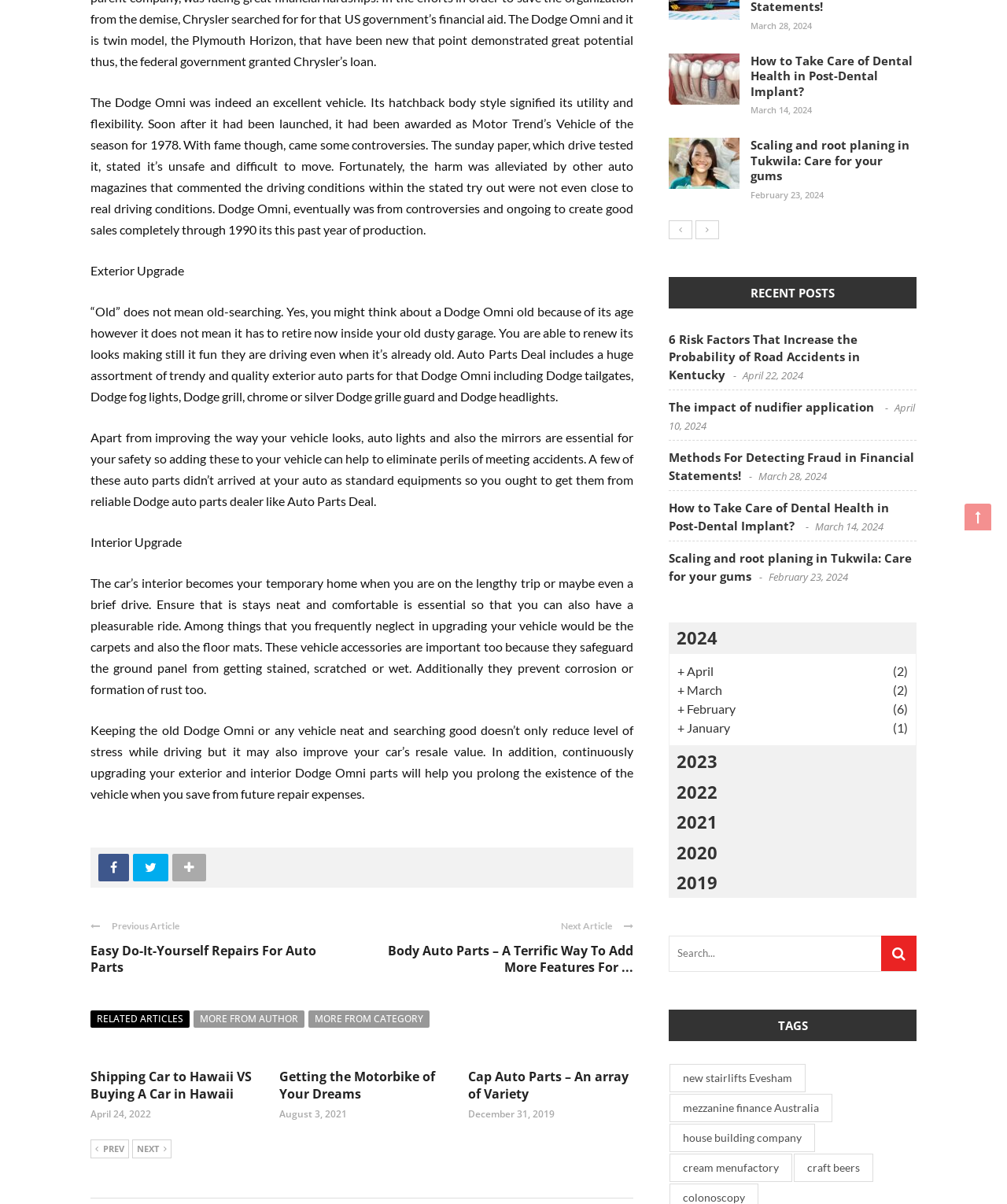Given the element description The impact of nudifier application, specify the bounding box coordinates of the corresponding UI element in the format (top-left x, top-left y, bottom-right x, bottom-right y). All values must be between 0 and 1.

[0.664, 0.332, 0.871, 0.345]